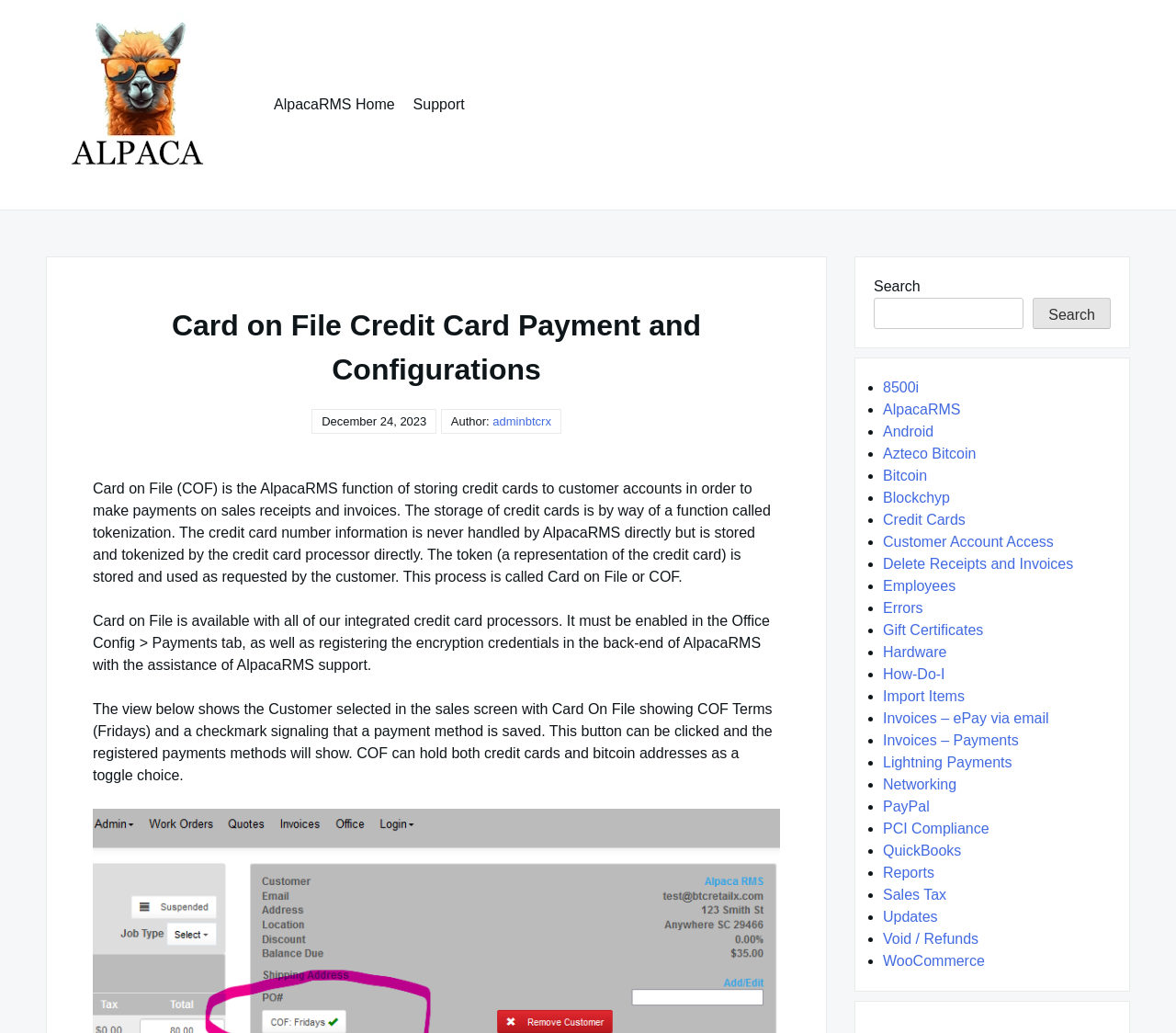Determine the bounding box coordinates of the clickable region to carry out the instruction: "View Card on File Credit Card Payment and Configurations".

[0.079, 0.294, 0.663, 0.379]